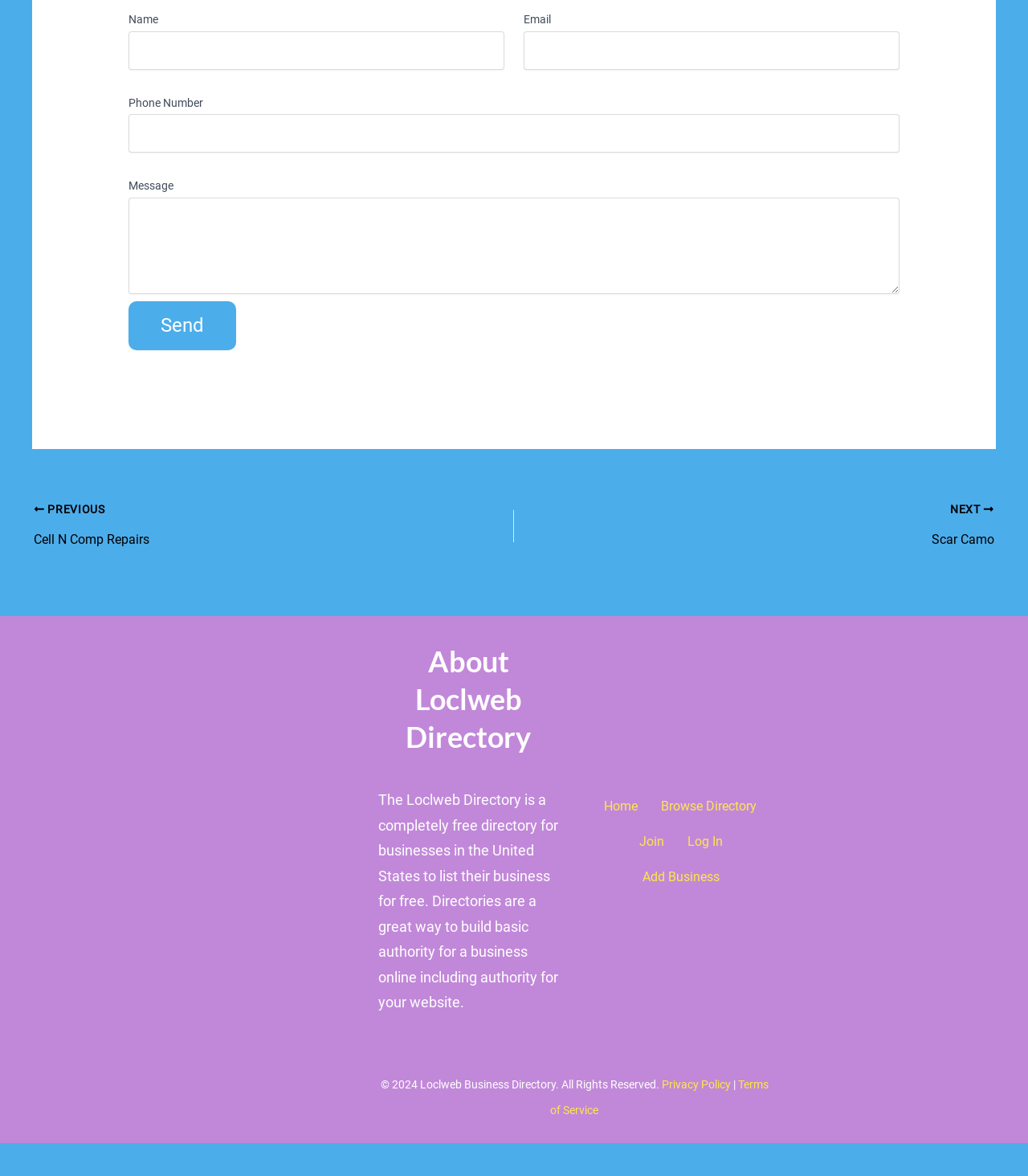What is the purpose of the Loclweb Directory?
Using the image provided, answer with just one word or phrase.

List businesses for free